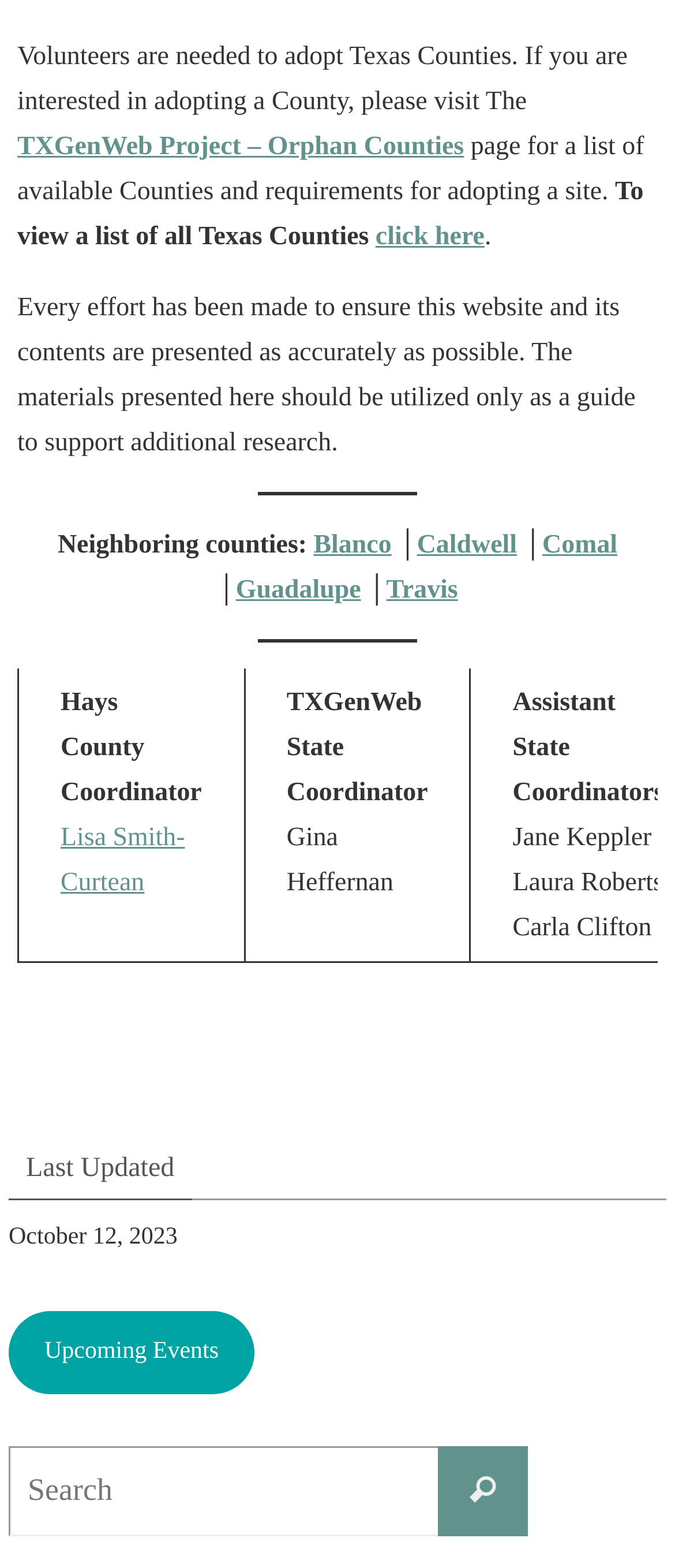Using the elements shown in the image, answer the question comprehensively: When was the webpage last updated?

The last updated date of the webpage can be found in the 'Last Updated' section, which is located near the bottom of the webpage. The exact date mentioned is October 12, 2023, indicating that the webpage was last updated on this date.